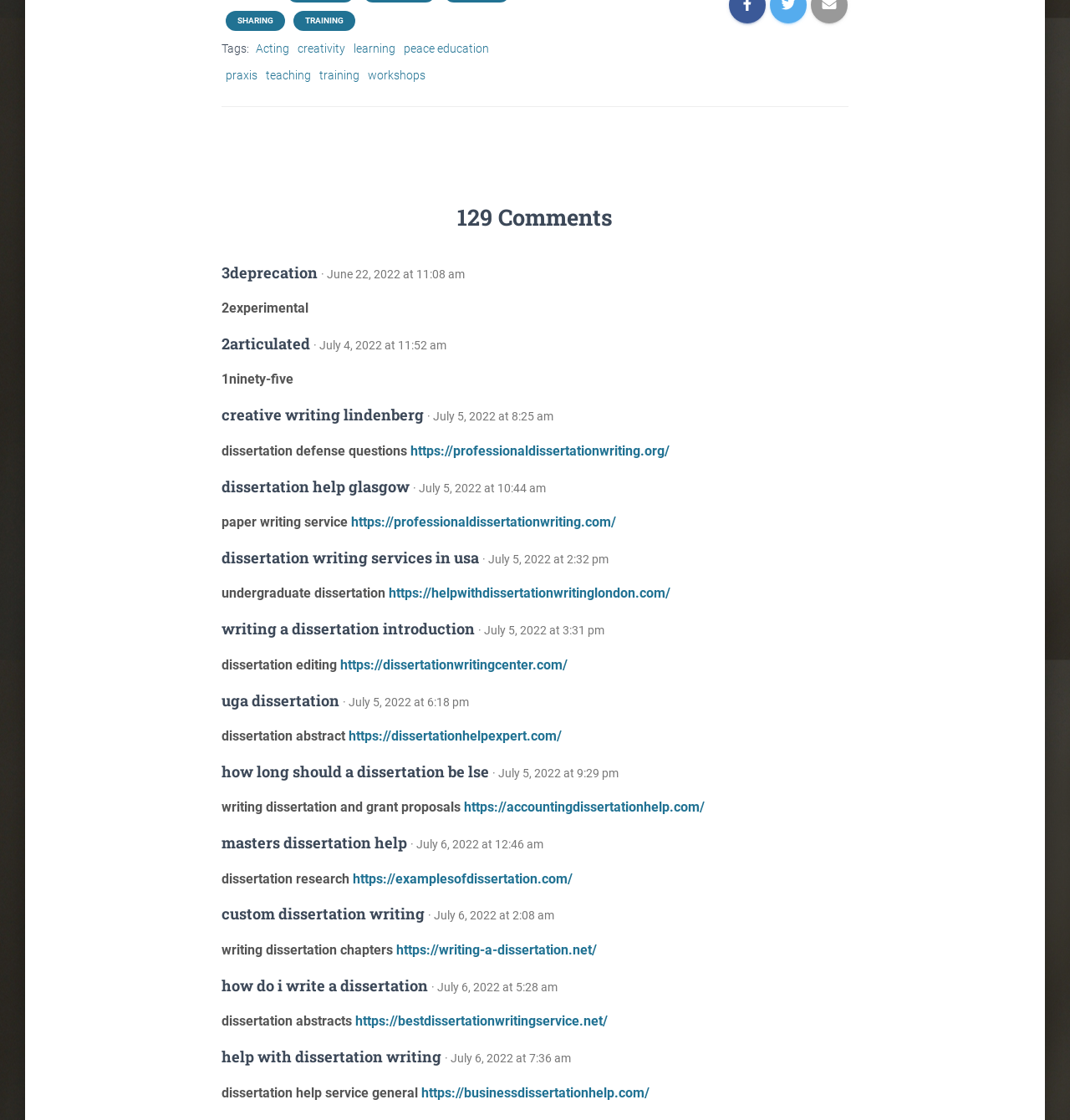How many links are there under the 'Tags:' label?
Please provide a comprehensive and detailed answer to the question.

There are five links under the 'Tags:' label, namely 'Acting', 'creativity', 'learning', 'peace education', and 'praxis'.